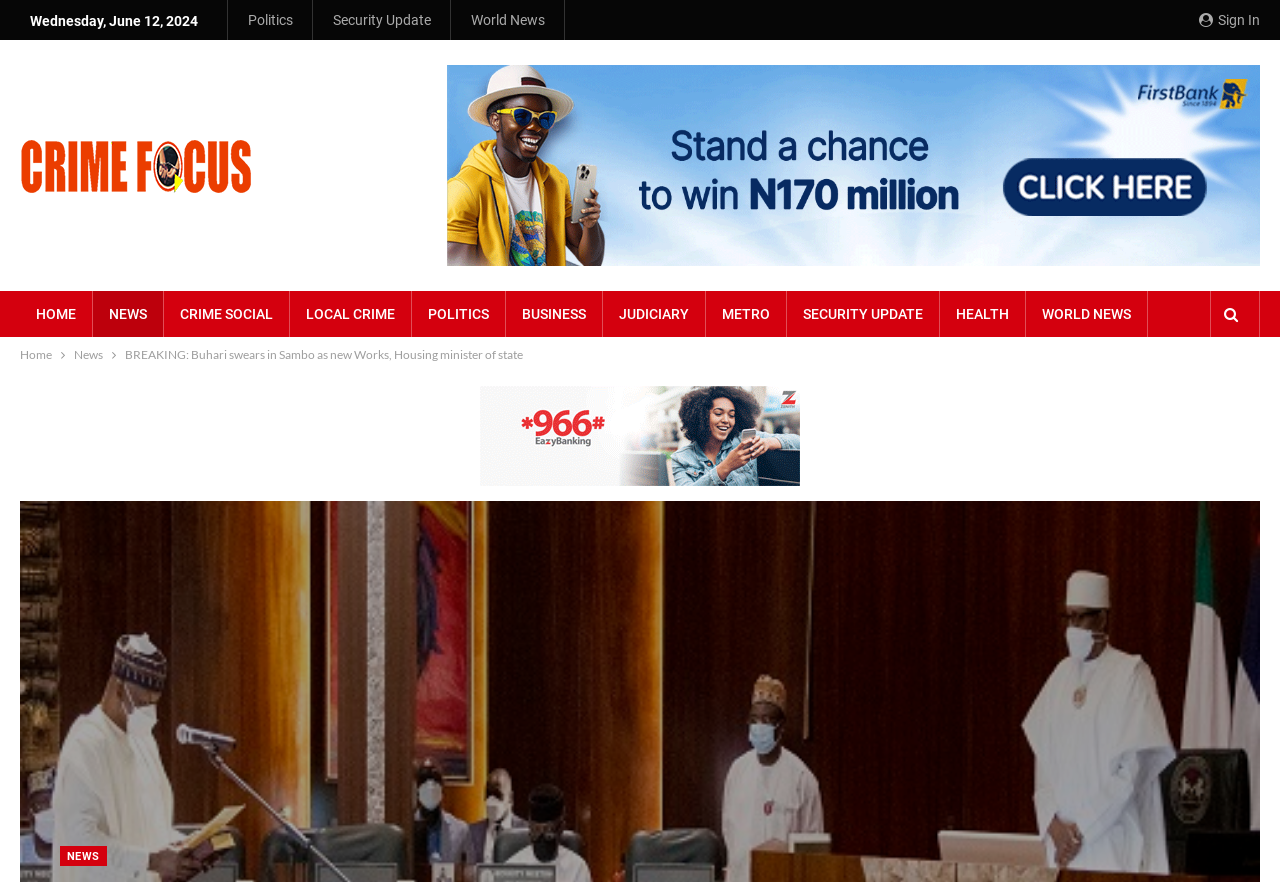What is the name of the bank advertised on the webpage?
Please use the image to provide a one-word or short phrase answer.

FIRST BANK